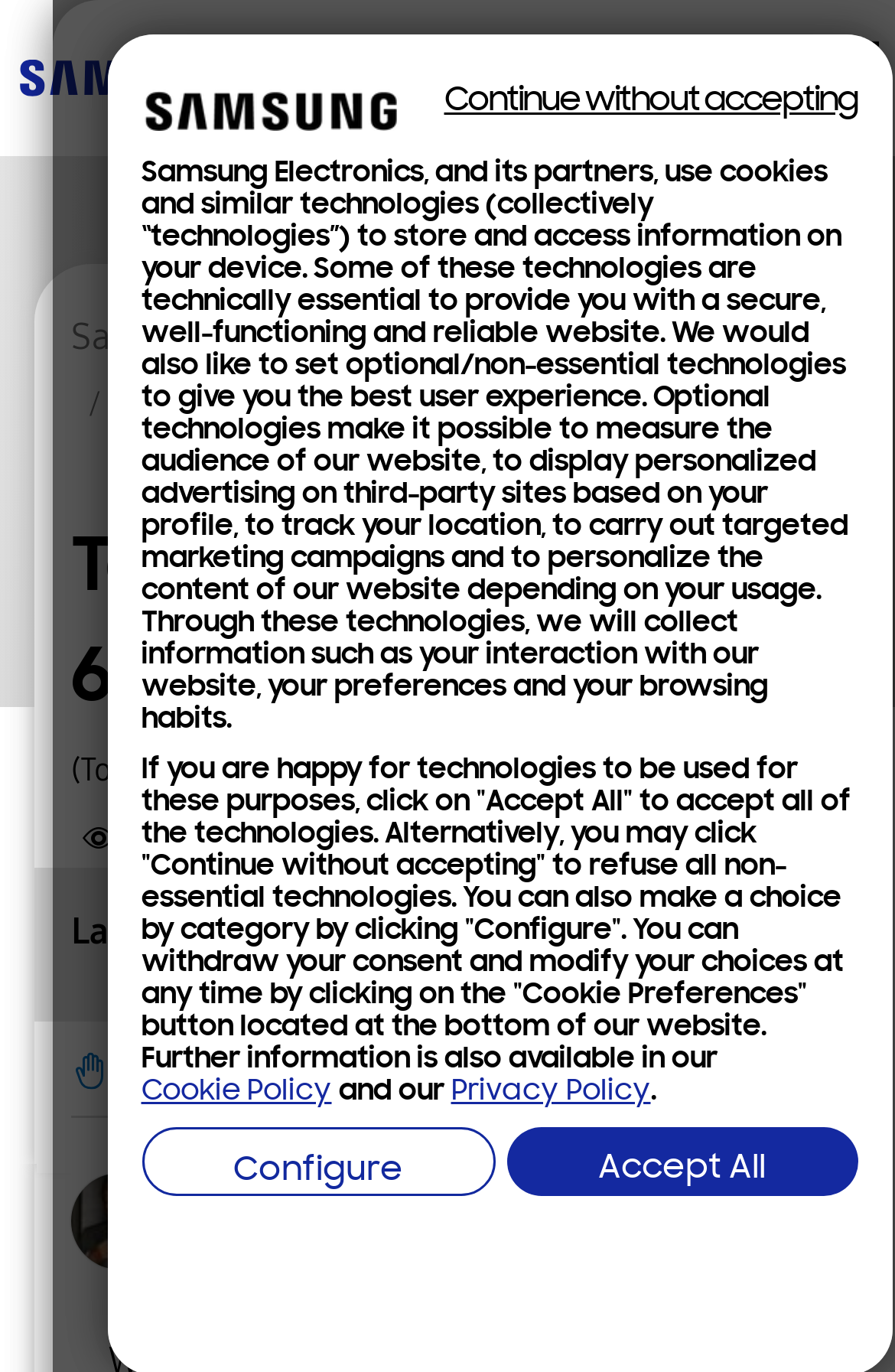Use the information in the screenshot to answer the question comprehensively: What is the username of the user who created this topic?

I found the answer by looking at the image element that contains the username 'Dennycrane' and is located near the 'View Profile of Dennycrane' link. This suggests that the user who created this topic is 'Dennycrane'.